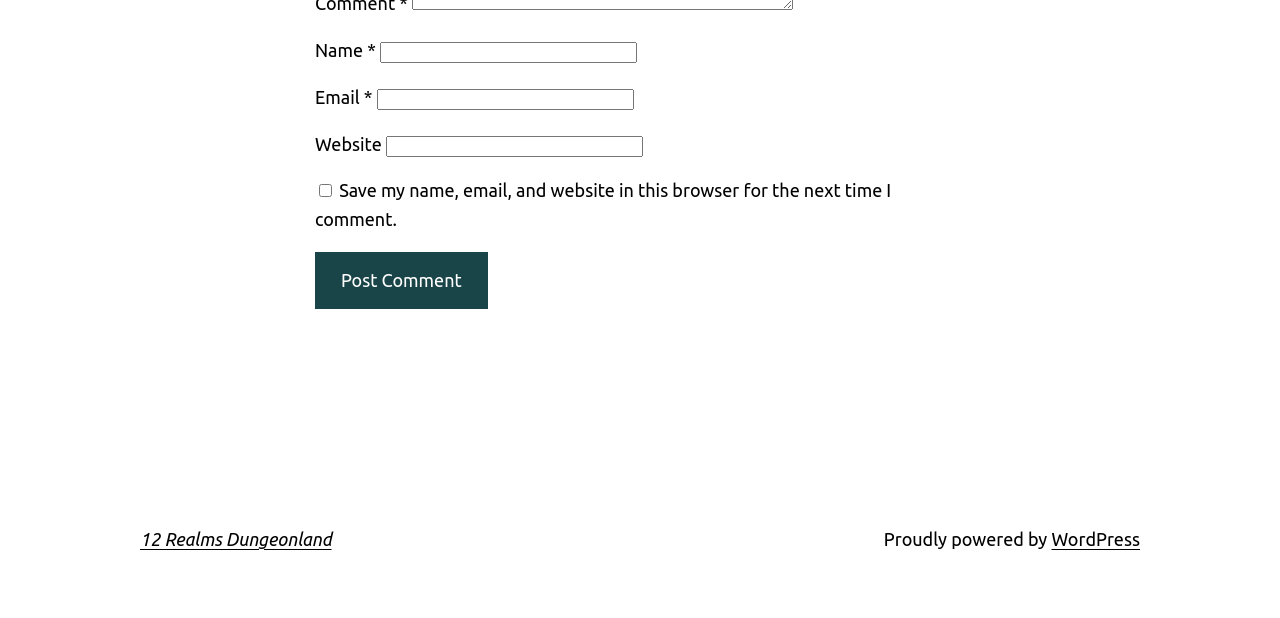What is the purpose of the 'Post Comment' button?
Look at the screenshot and respond with a single word or phrase.

To post a comment